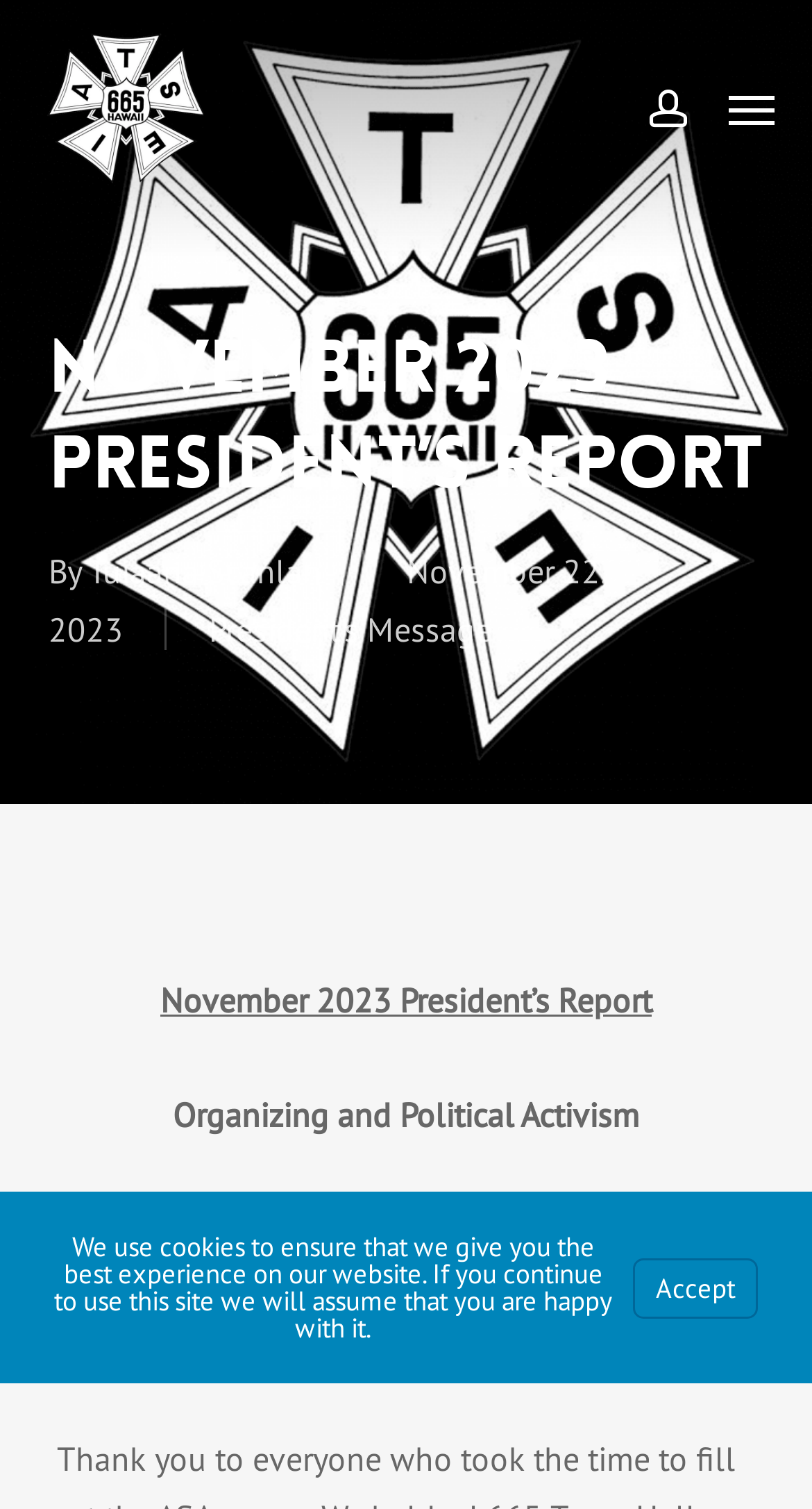What is the topic of the President's Message?
Based on the image, please offer an in-depth response to the question.

The topic of the President's Message can be found by looking at the text under the 'President's Message' link, which mentions 'ASA Negotiations'.